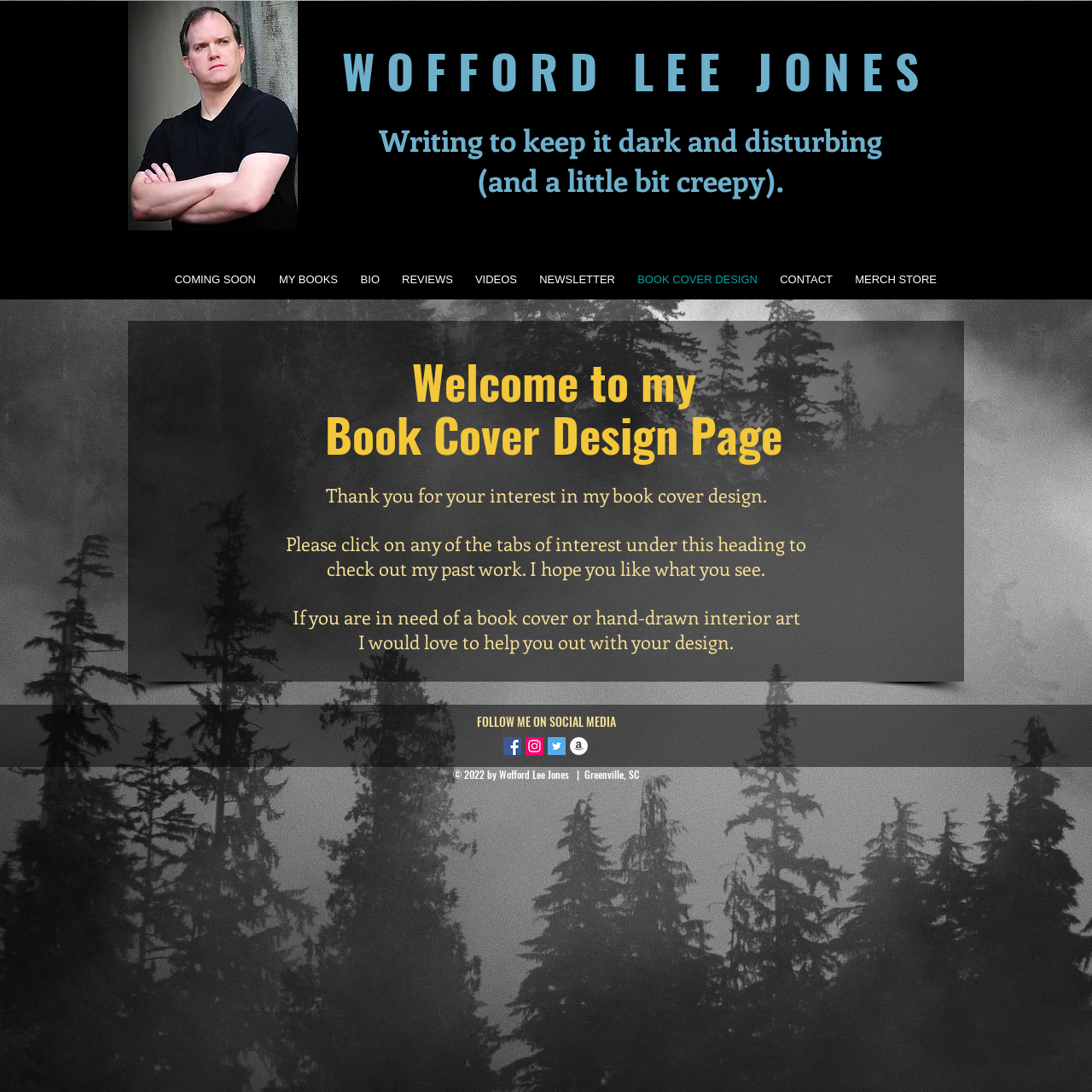Predict the bounding box coordinates of the area that should be clicked to accomplish the following instruction: "Visit the COMING SOON page". The bounding box coordinates should consist of four float numbers between 0 and 1, i.e., [left, top, right, bottom].

[0.148, 0.238, 0.243, 0.275]